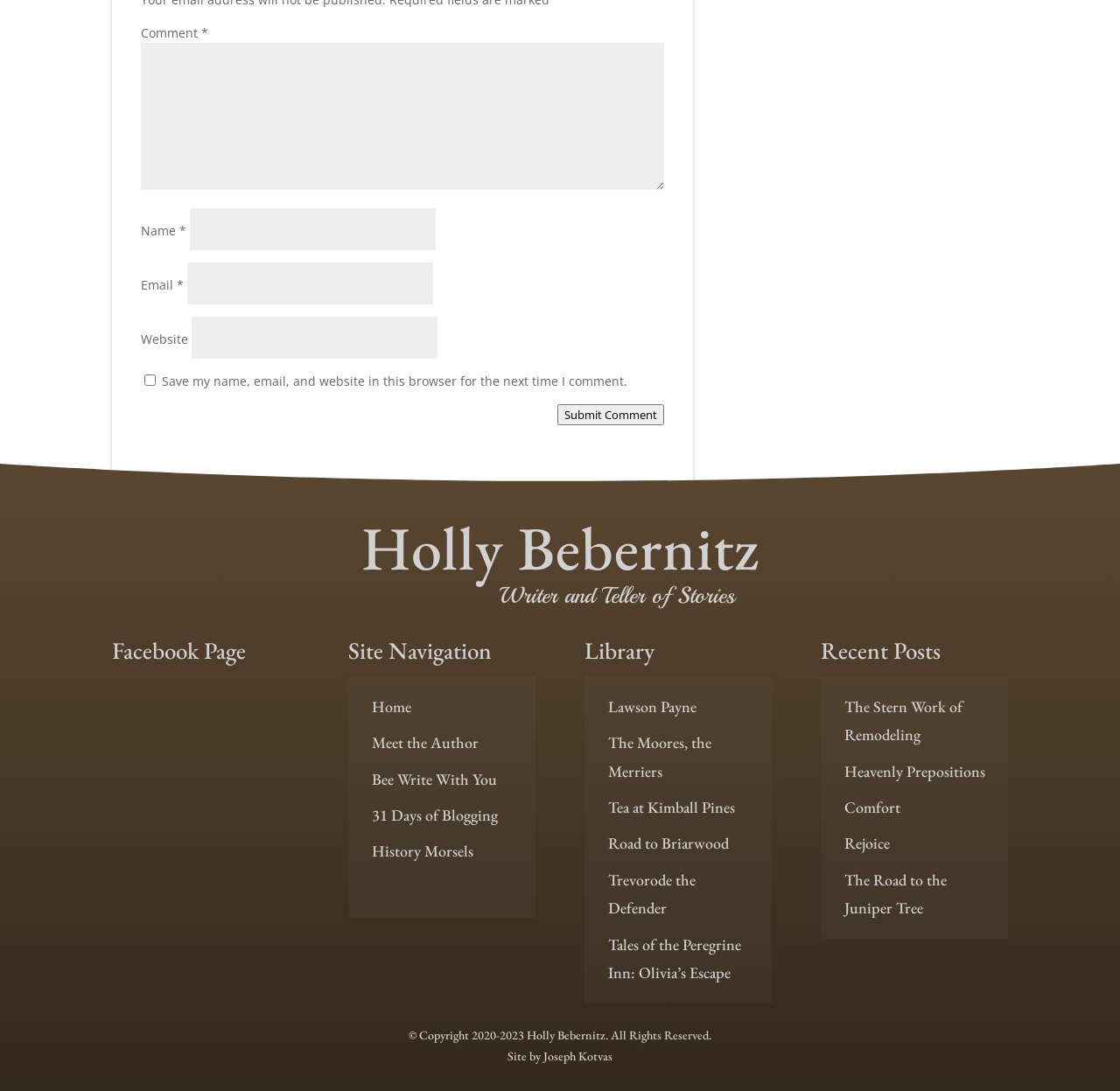Locate the bounding box coordinates of the area where you should click to accomplish the instruction: "Learn about #PassItOn: Know your personal brand".

None